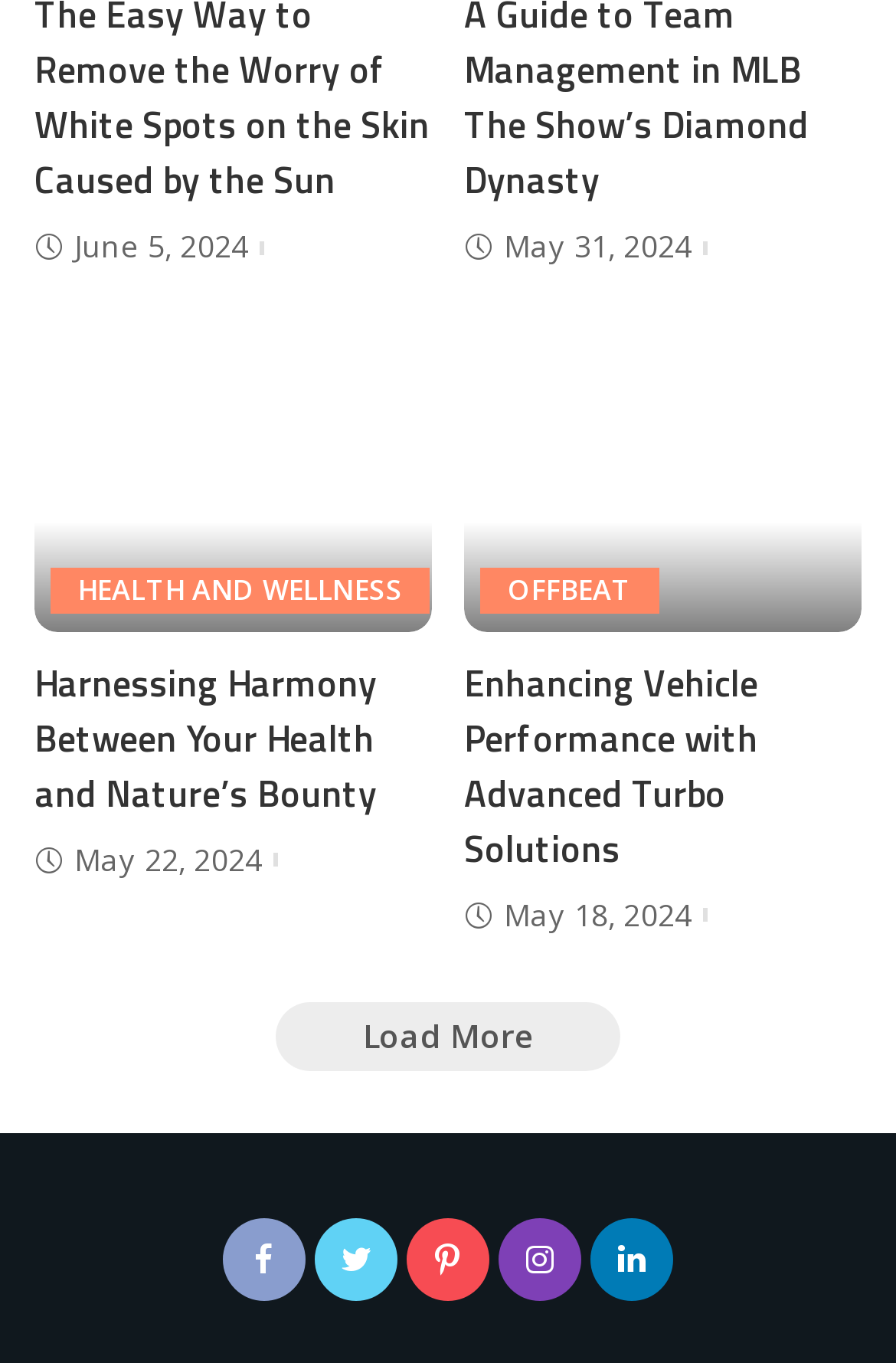What is the image description of the first article?
Please provide an in-depth and detailed response to the question.

The first article has an image element with the description 'Plate full of fruits and vegetables', which indicates that the image is related to healthy food.